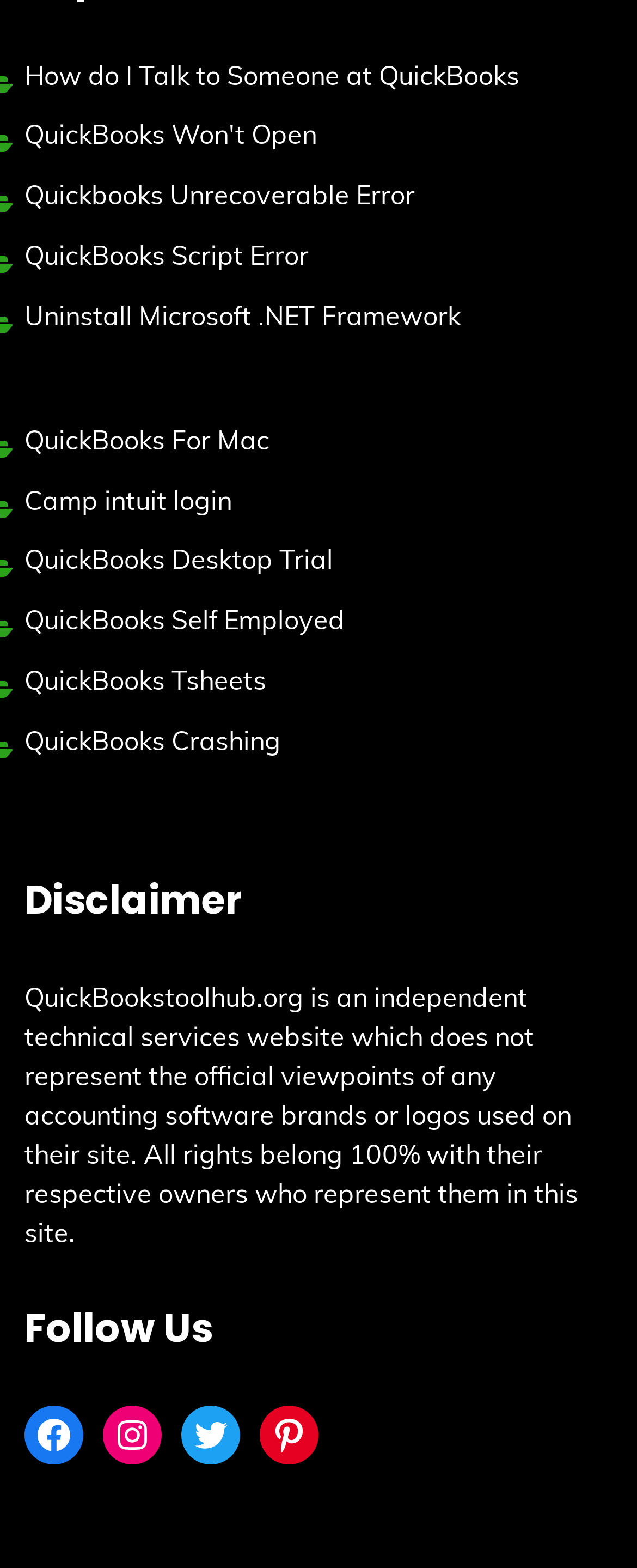Please specify the bounding box coordinates of the clickable region to carry out the following instruction: "Get QuickBooks for Mac". The coordinates should be four float numbers between 0 and 1, in the format [left, top, right, bottom].

[0.038, 0.27, 0.423, 0.291]